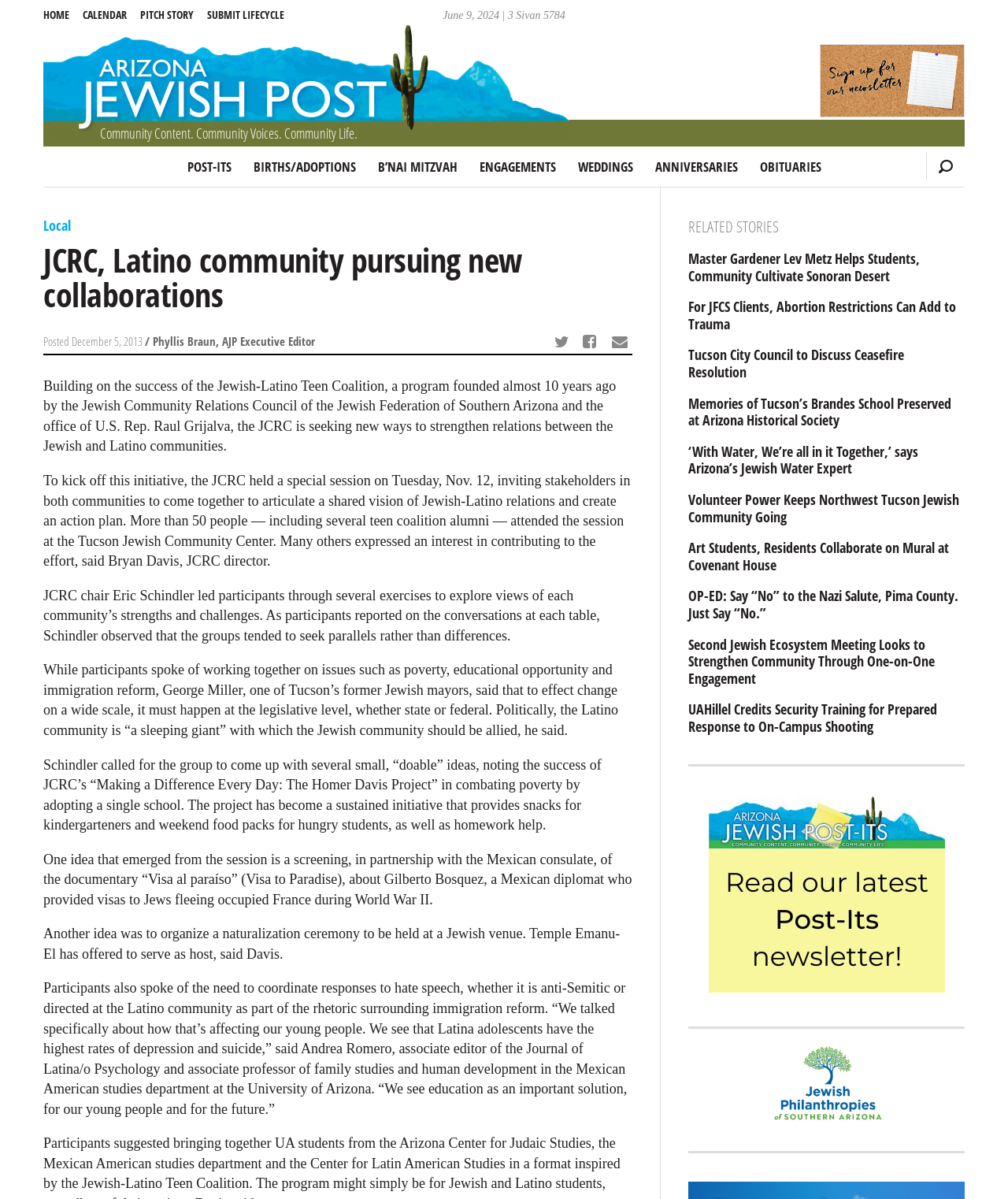Explain the features and main sections of the webpage comprehensively.

This webpage is about the Jewish Community Relations Council (JCRC) and its efforts to build relationships with the Latino community. At the top of the page, there is a date "June 9, 2024 | 3 Sivan 5784" and a link to "AZ Jewish Post Community Content. Community Voices. Community Life." with an image of the AZ Jewish Post logo. Below this, there are several links to different sections of the website, including "POST-ITS", "BIRTHS/ADOPTIONS", "B’NAI MITZVAH", and others.

The main content of the page is an article about the JCRC's initiative to strengthen relations between the Jewish and Latino communities. The article is divided into several paragraphs, with headings and subheadings. The text describes the JCRC's efforts to bring together stakeholders from both communities to articulate a shared vision and create an action plan. The article also mentions specific ideas that emerged from the session, such as a screening of a documentary about a Mexican diplomat who helped Jews fleeing occupied France during World War II, and a naturalization ceremony to be held at a Jewish venue.

To the right of the article, there is a section titled "RELATED STORIES" with links to several other articles, including "Master Gardener Lev Metz Helps Students, Community Cultivate Sonoran Desert" and "UAHillel Credits Security Training for Prepared Response to On-Campus Shooting". At the bottom of the page, there are links to "visit jfsa.org" and an image of the Jewish Federation of Southern Arizona logo.

Overall, the webpage is focused on the JCRC's efforts to build bridges between the Jewish and Latino communities, and features an article about their initiatives, as well as links to related stories and other sections of the website.